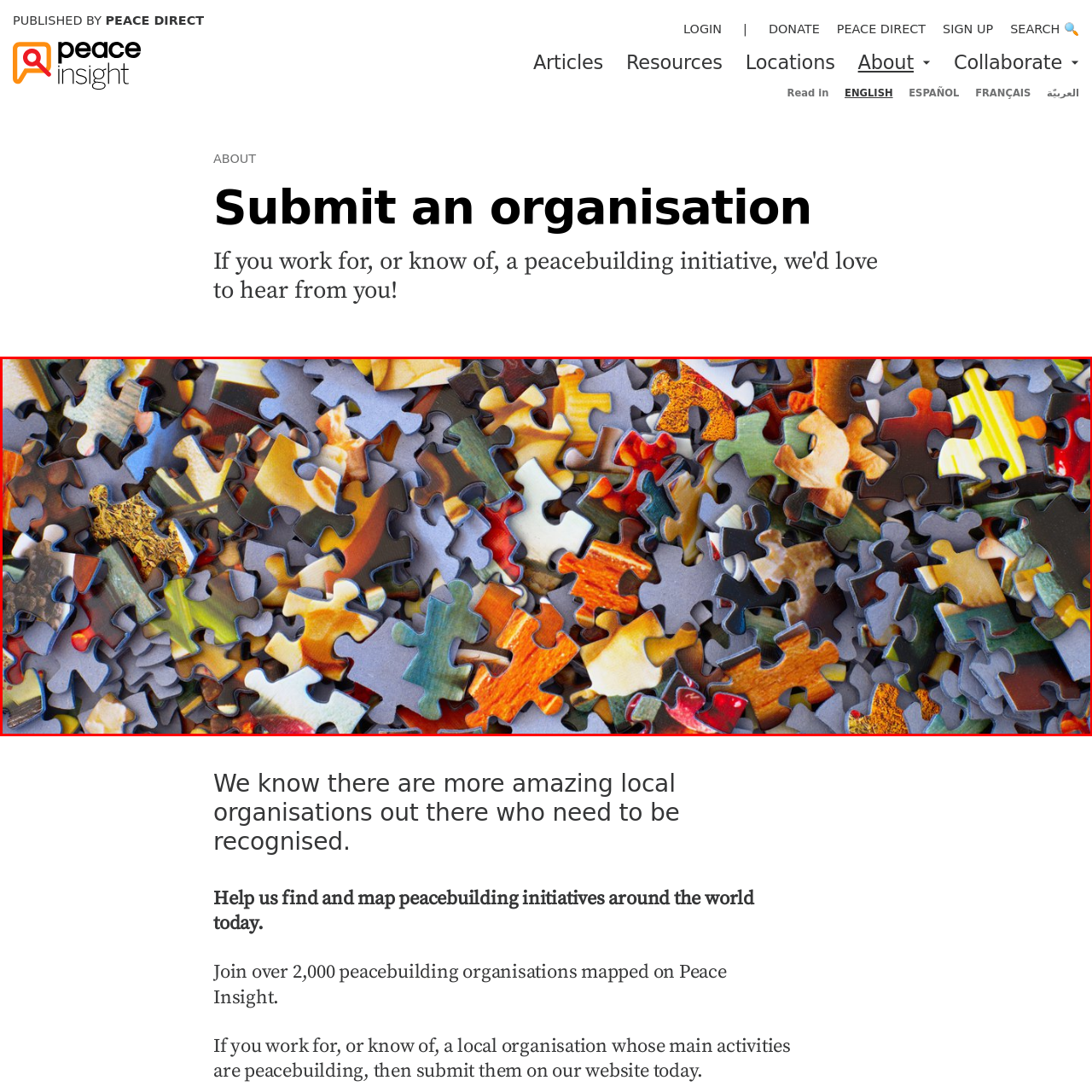Check the image inside the red boundary and briefly answer: What is the nature of the puzzle pieces' arrangement?

Chaotic